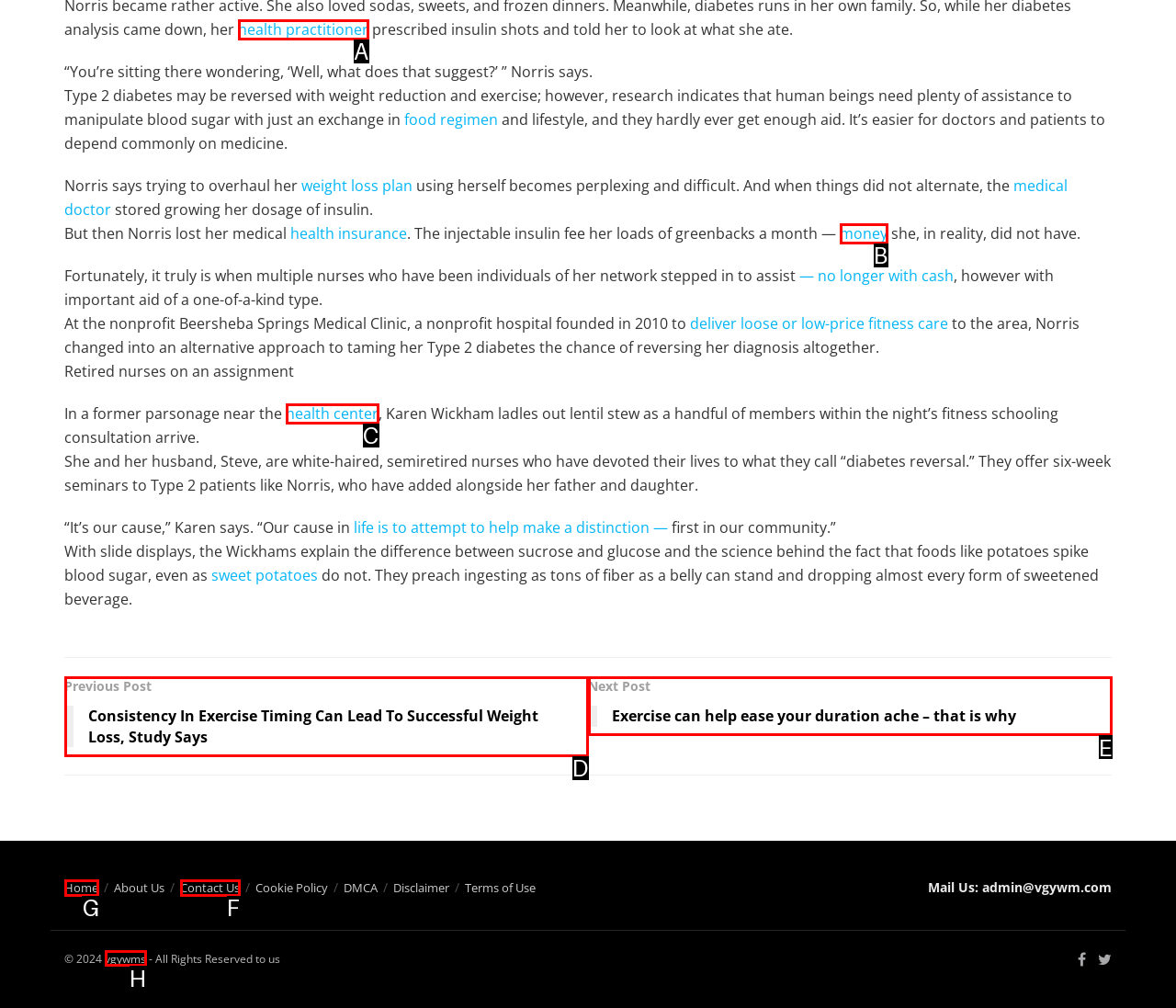Identify which lettered option to click to carry out the task: go to the home page. Provide the letter as your answer.

G